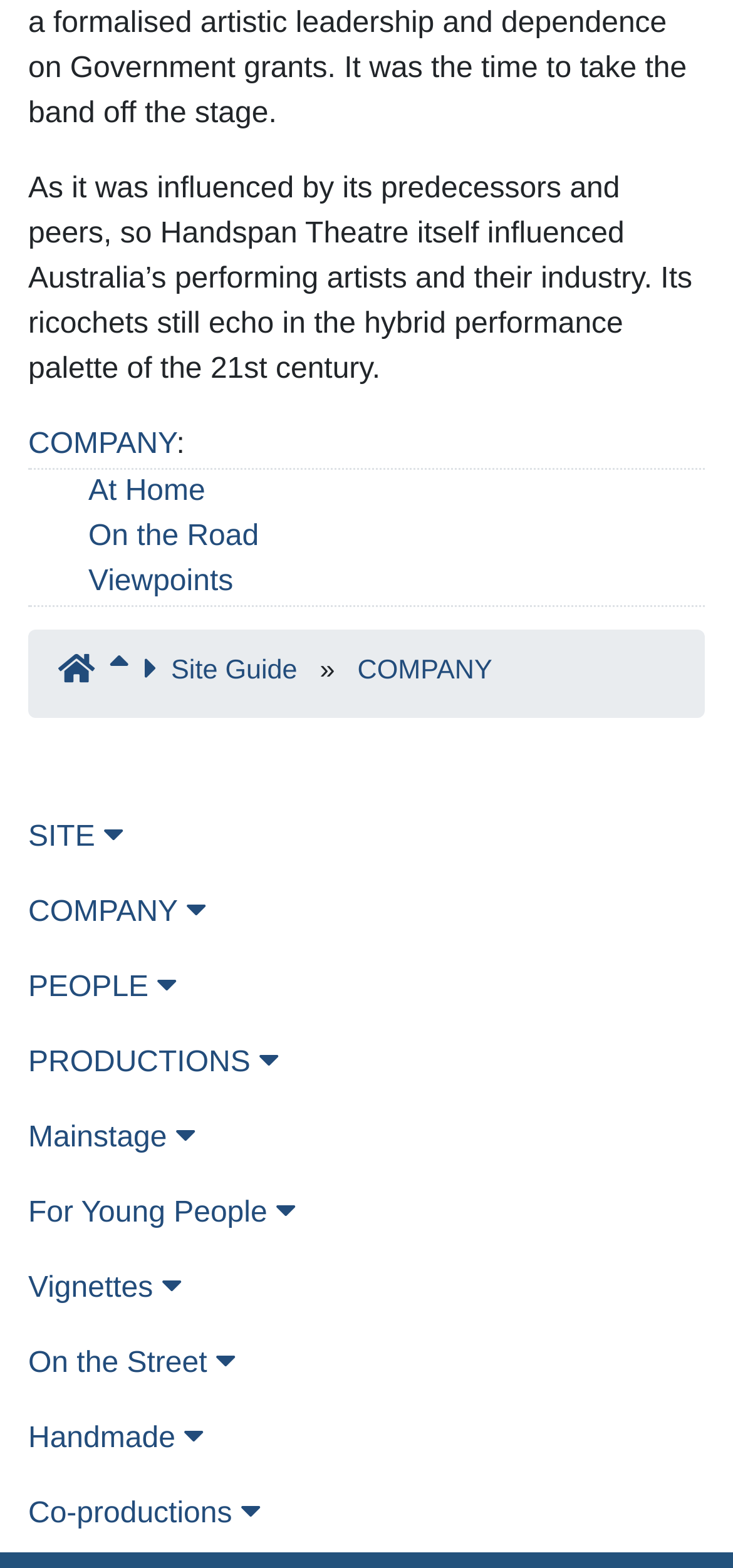How many links are there in the navigation breadcrumb?
Deliver a detailed and extensive answer to the question.

There are 5 links in the navigation breadcrumb, which can be counted by looking at the links within the navigation element, including the links with icons and the 'Site Guide' link.